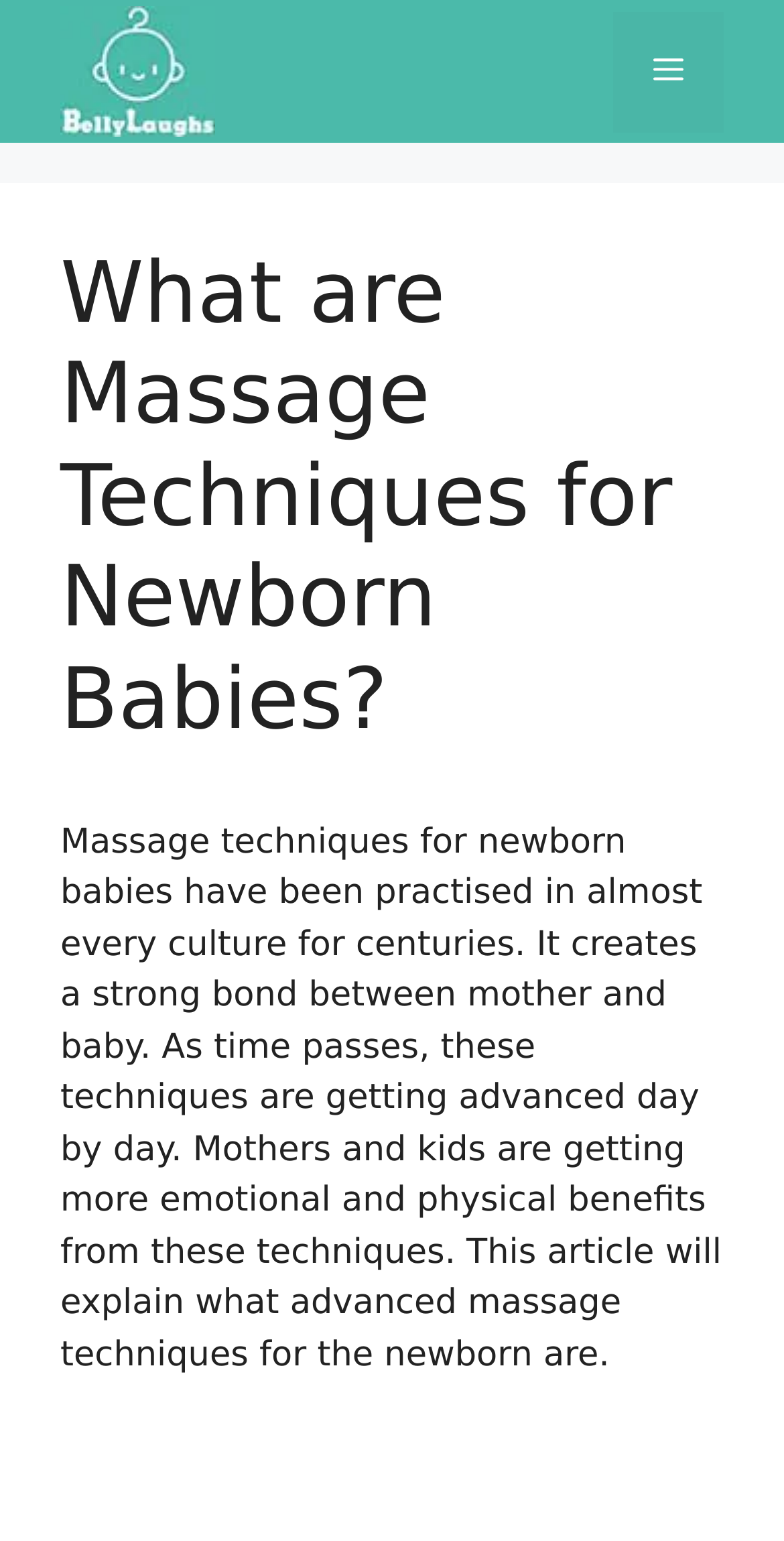Identify and provide the main heading of the webpage.

What are Massage Techniques for Newborn Babies?